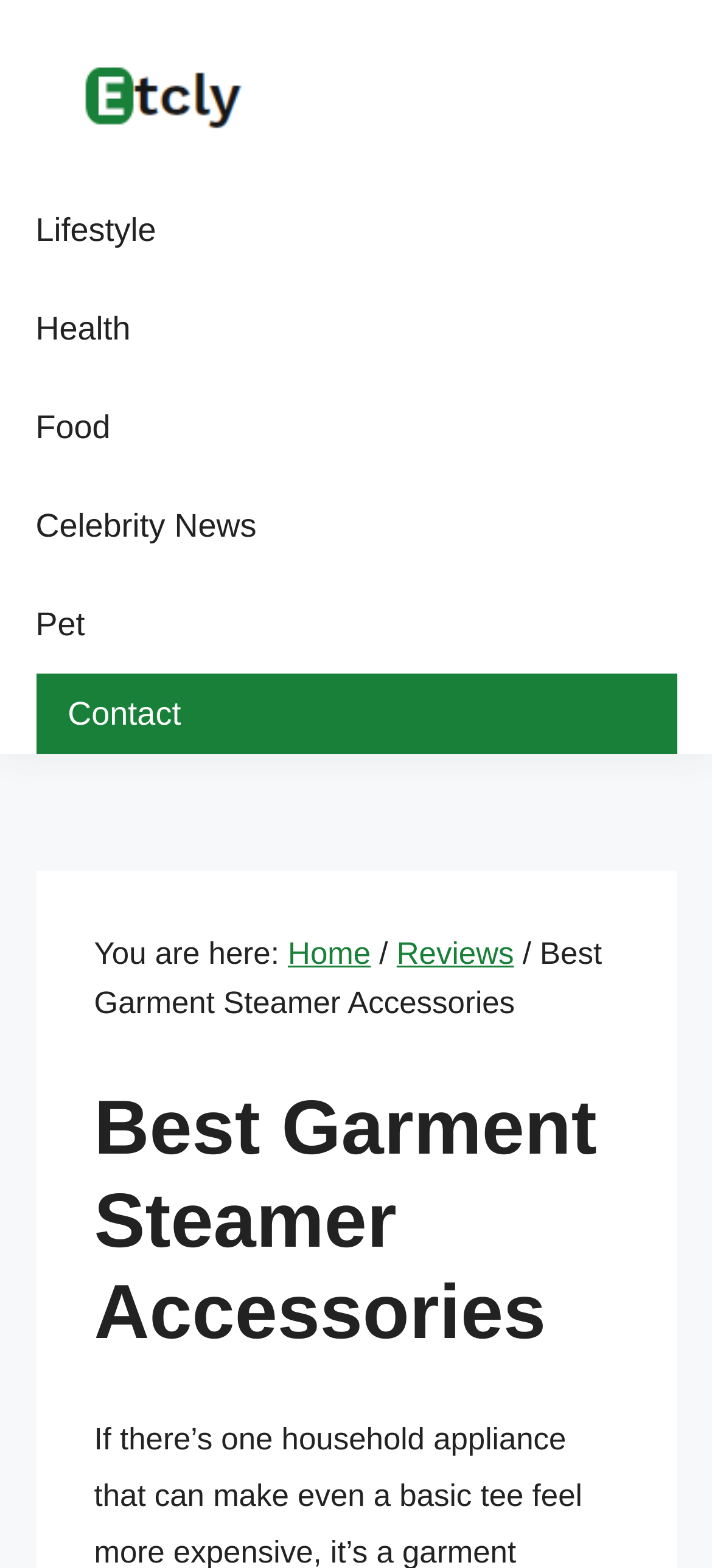Provide the bounding box for the UI element matching this description: "Health".

[0.05, 0.178, 0.183, 0.241]